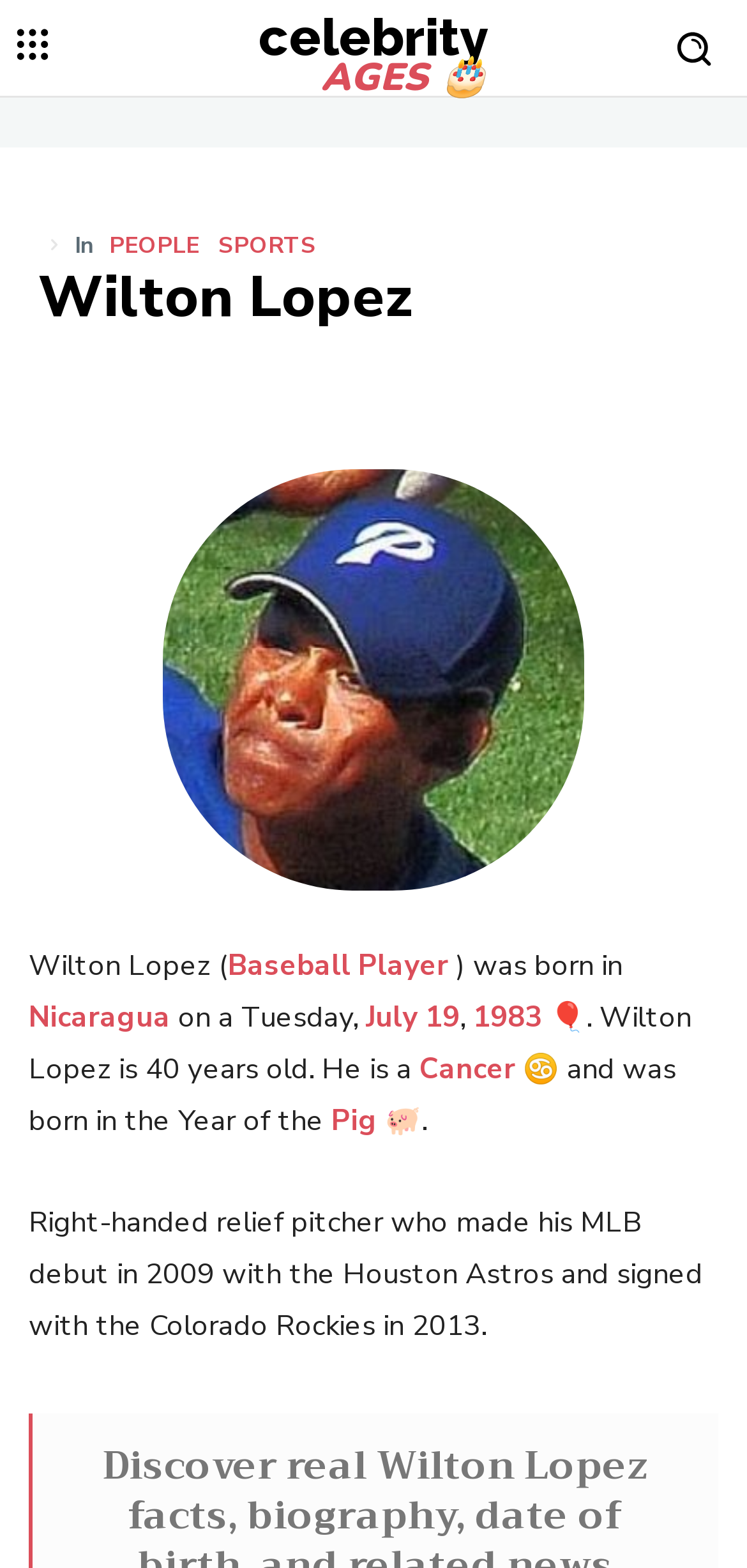What is Wilton Lopez's profession?
Give a single word or phrase as your answer by examining the image.

Baseball Player